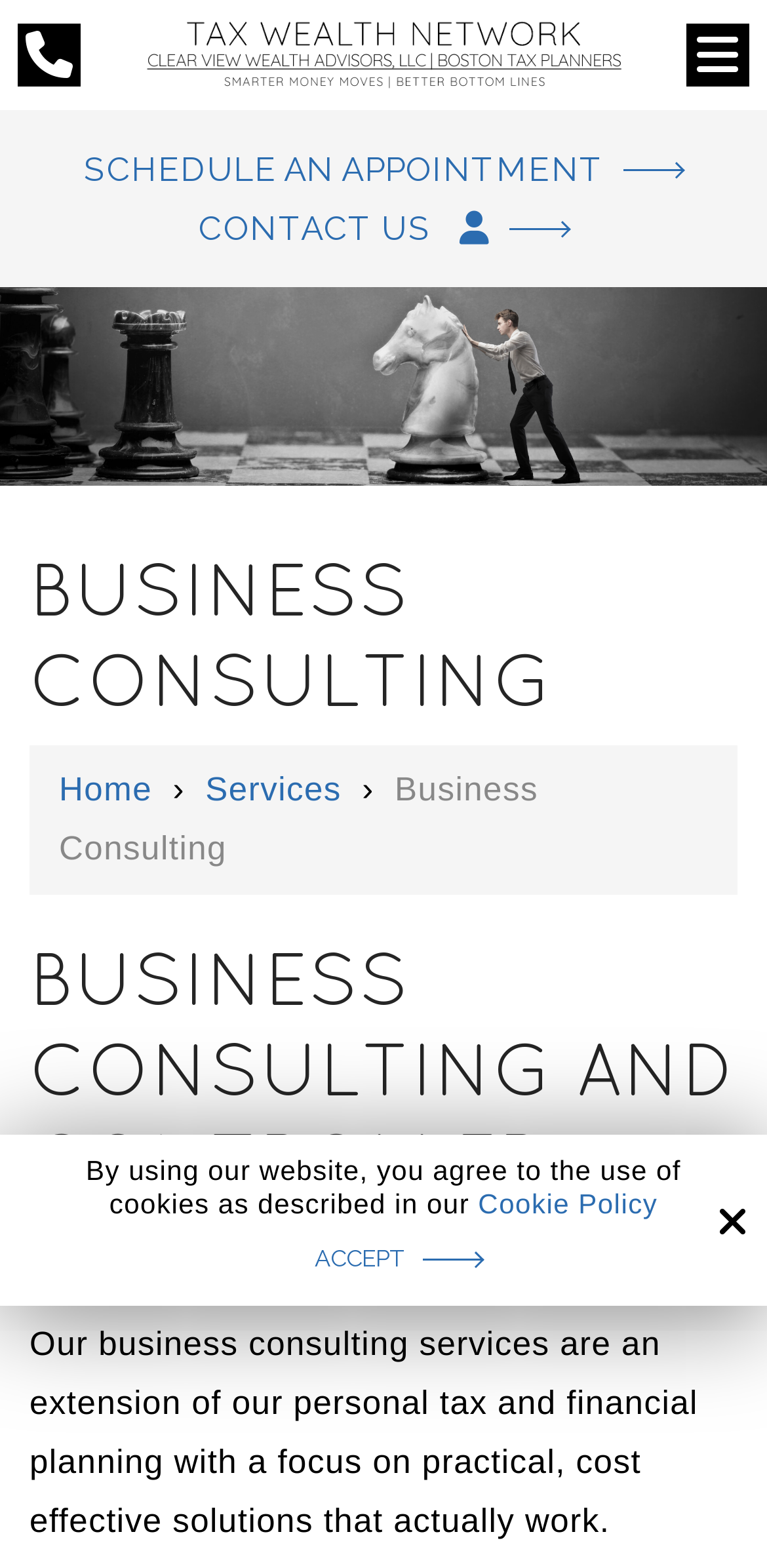Determine the bounding box coordinates of the element's region needed to click to follow the instruction: "Go to the Services page". Provide these coordinates as four float numbers between 0 and 1, formatted as [left, top, right, bottom].

[0.268, 0.492, 0.445, 0.516]